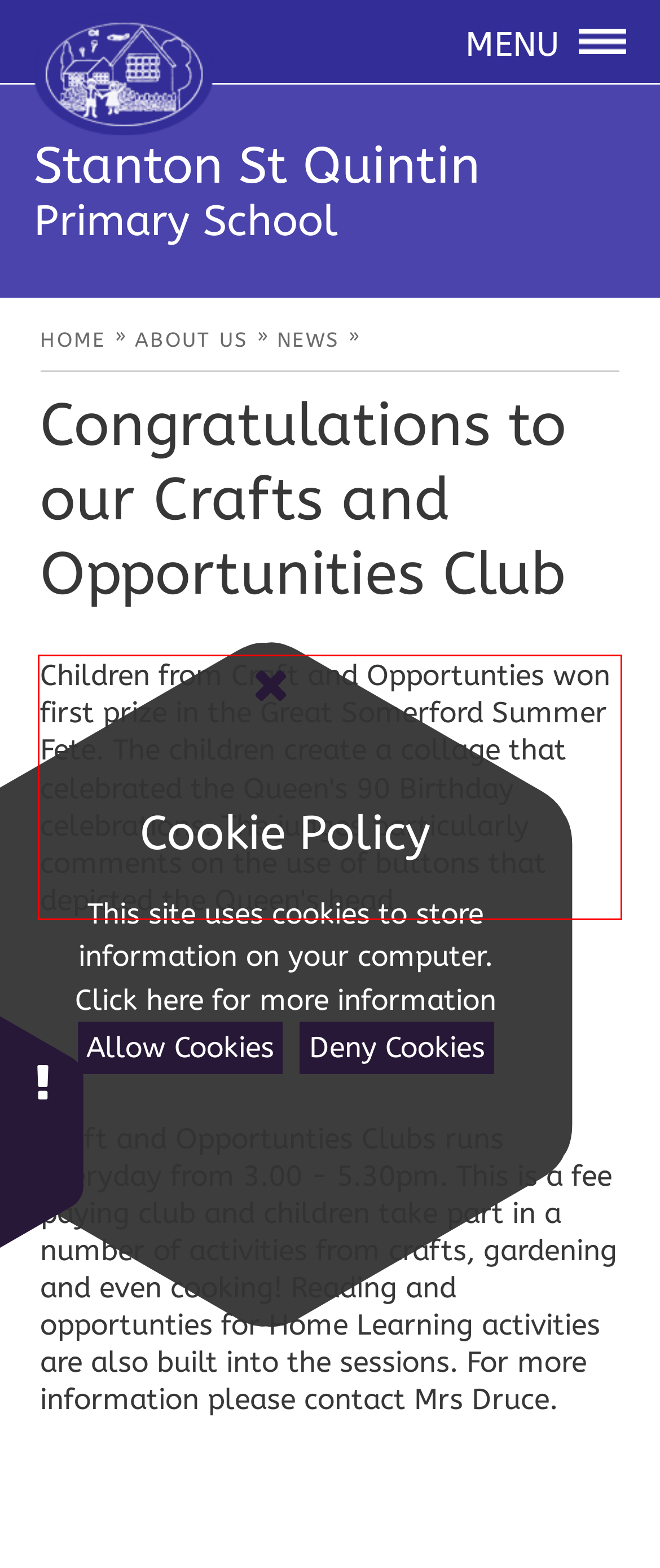From the given screenshot of a webpage, identify the red bounding box and extract the text content within it.

Children from Craft and Opportunties won first prize in the Great Somerford Summer Fete. The children create a collage that celebrated the Queen's 90 Birthday celebrations. The judges particularly comments on the use of buttons that depicted the Queen's head.